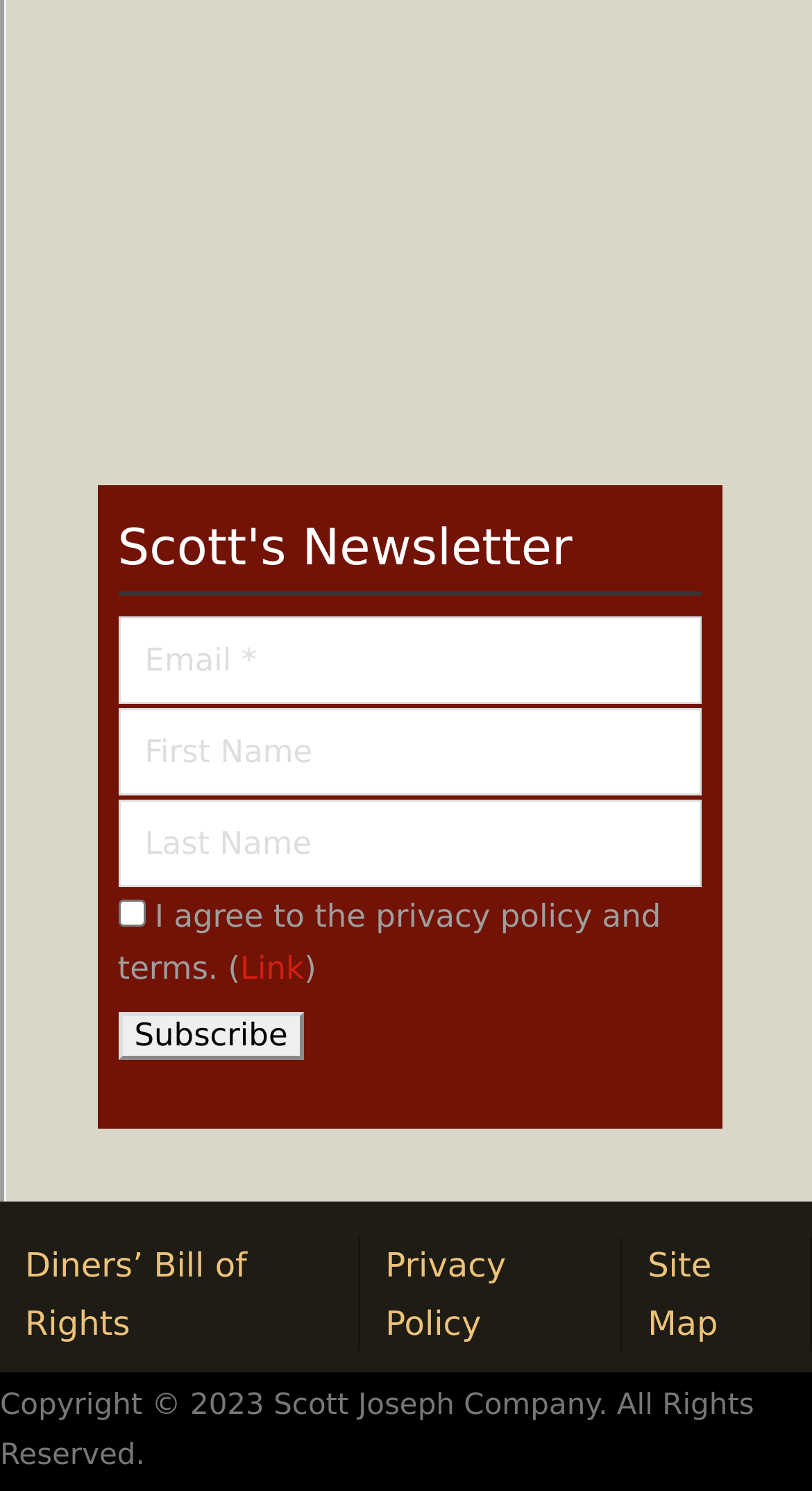Please reply with a single word or brief phrase to the question: 
Is the checkbox checked by default?

No